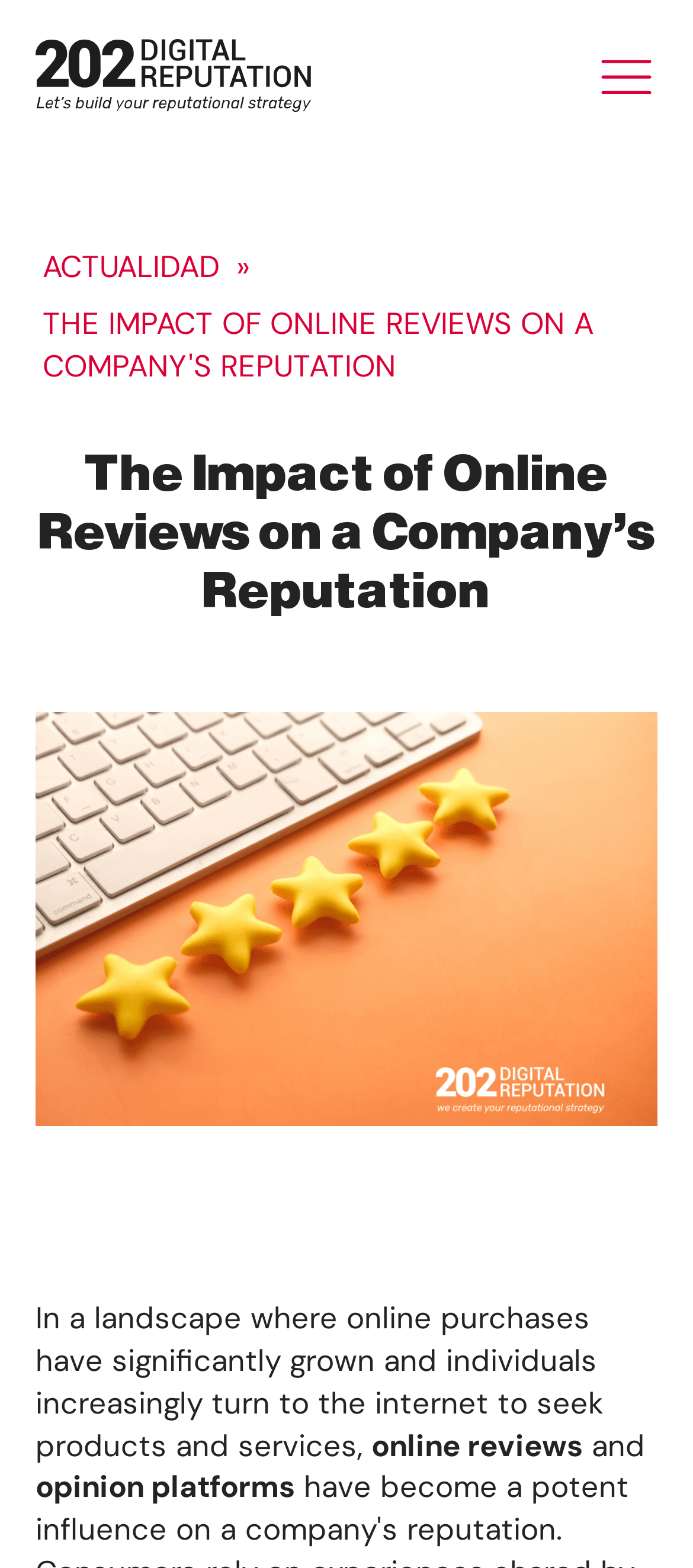From the image, can you give a detailed response to the question below:
What is the purpose of the article?

The article seems to be discussing the impact of online reviews on a company's reputation, and how to manage customer opinions and enhance reputation, as mentioned in the image description 'Managing Customer Opinions and Enhancing Reputation'.